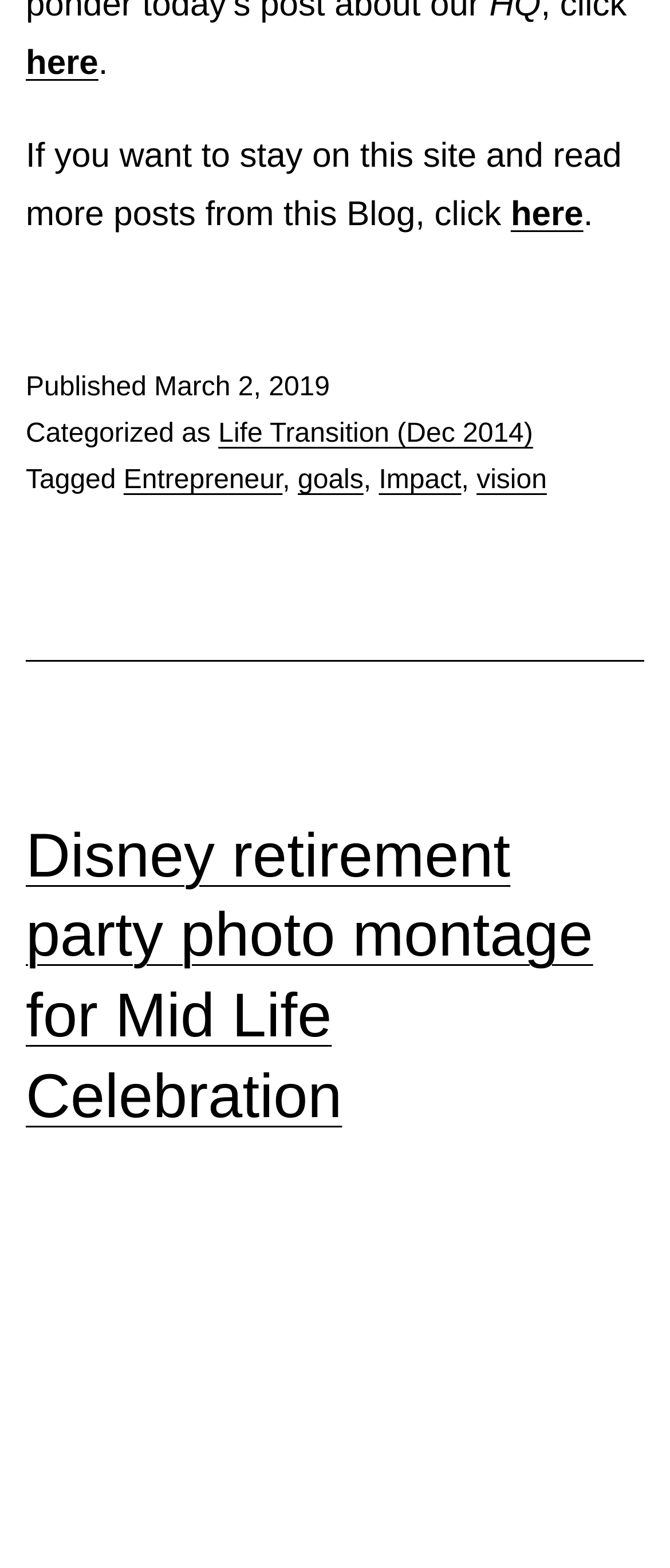Please give the bounding box coordinates of the area that should be clicked to fulfill the following instruction: "click here to stay on this site". The coordinates should be in the format of four float numbers from 0 to 1, i.e., [left, top, right, bottom].

[0.038, 0.029, 0.147, 0.053]